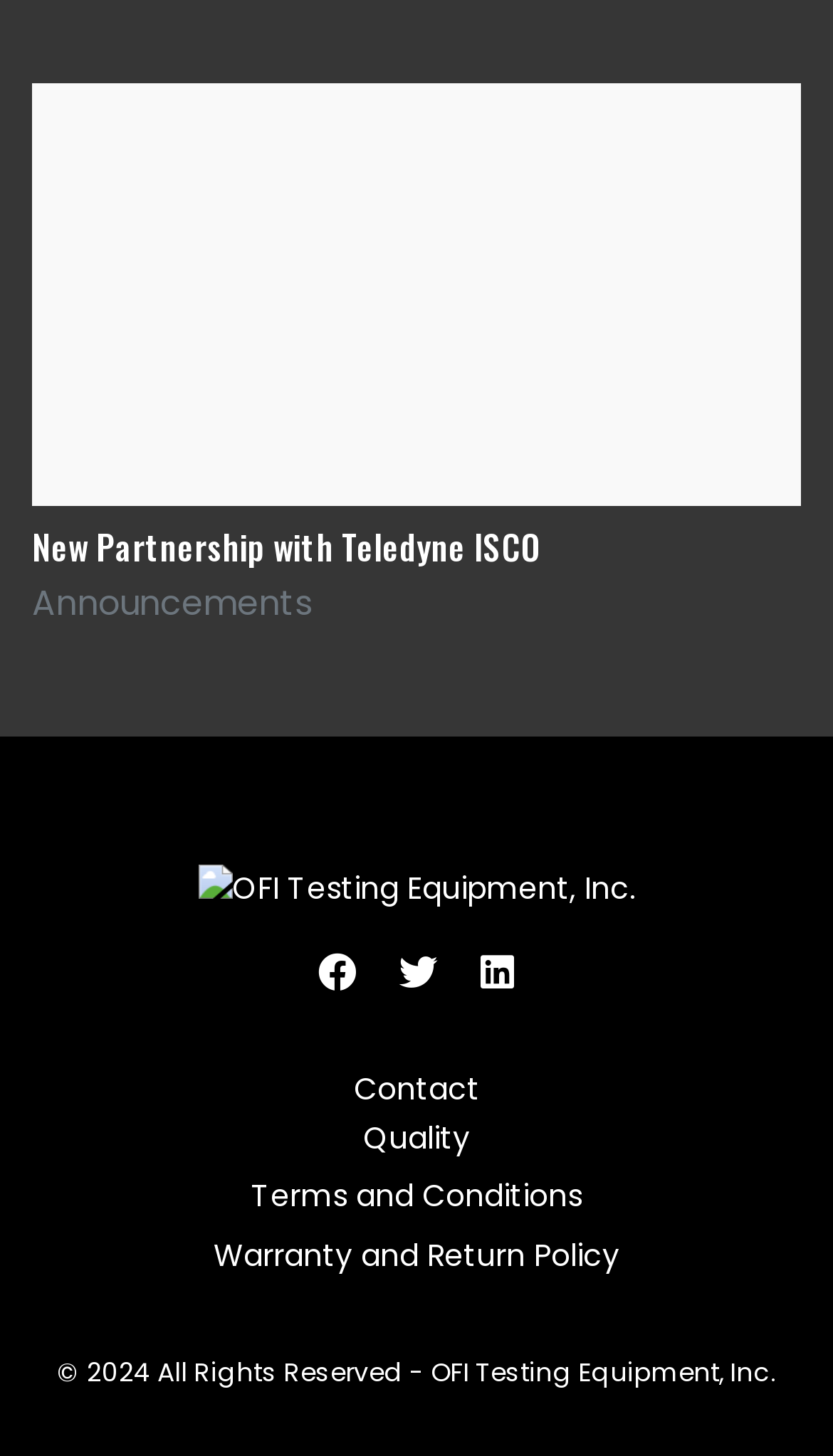Identify the bounding box coordinates of the clickable region to carry out the given instruction: "Visit the Facebook page of OFI Testing Equipment, Inc.".

[0.382, 0.65, 0.428, 0.687]